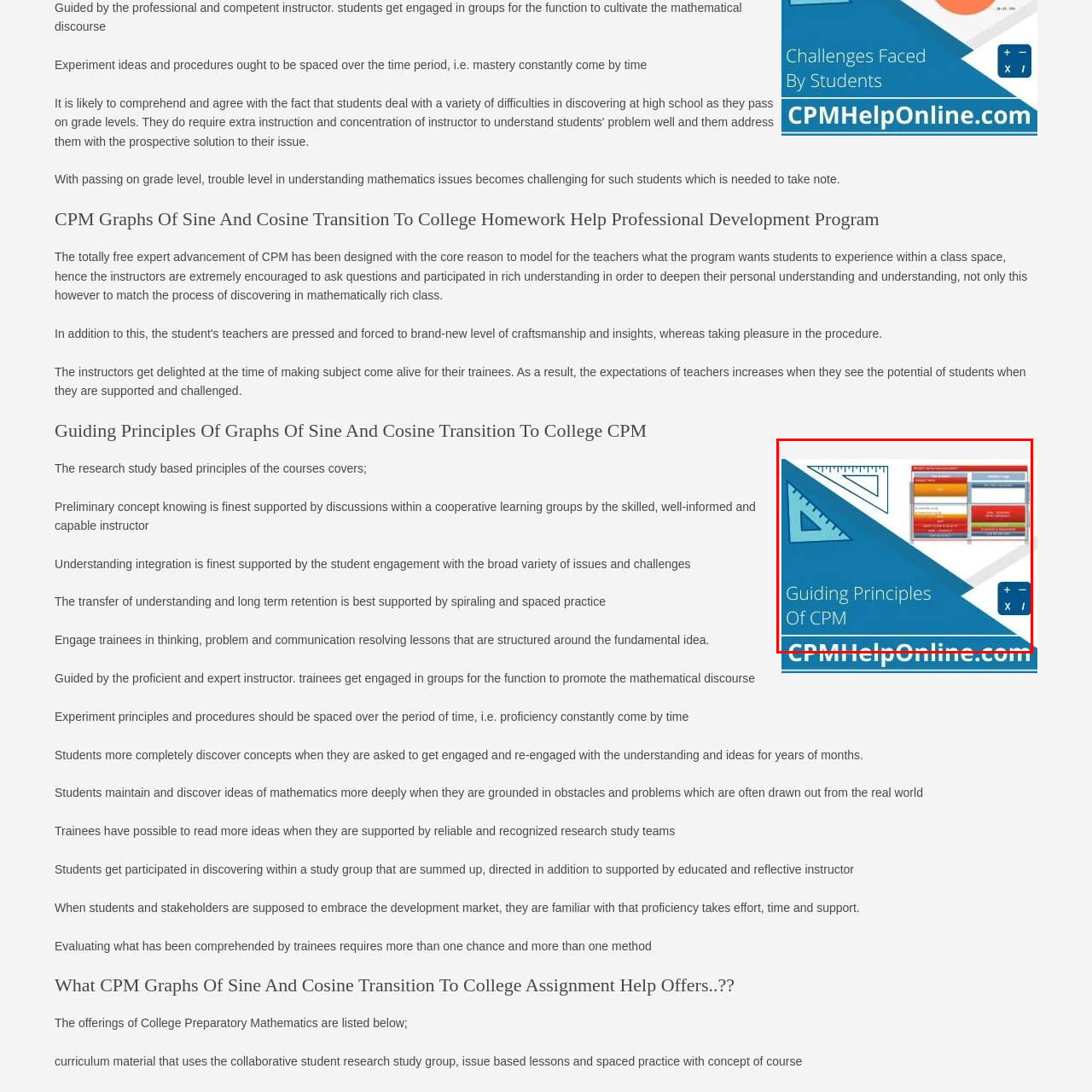What is the website name at the bottom?
Check the image encapsulated by the red bounding box and answer the question comprehensively.

The website name 'CPMHelpOnline.com' is displayed at the bottom of the image, suggesting a resource for educational support related to College Preparatory Mathematics.